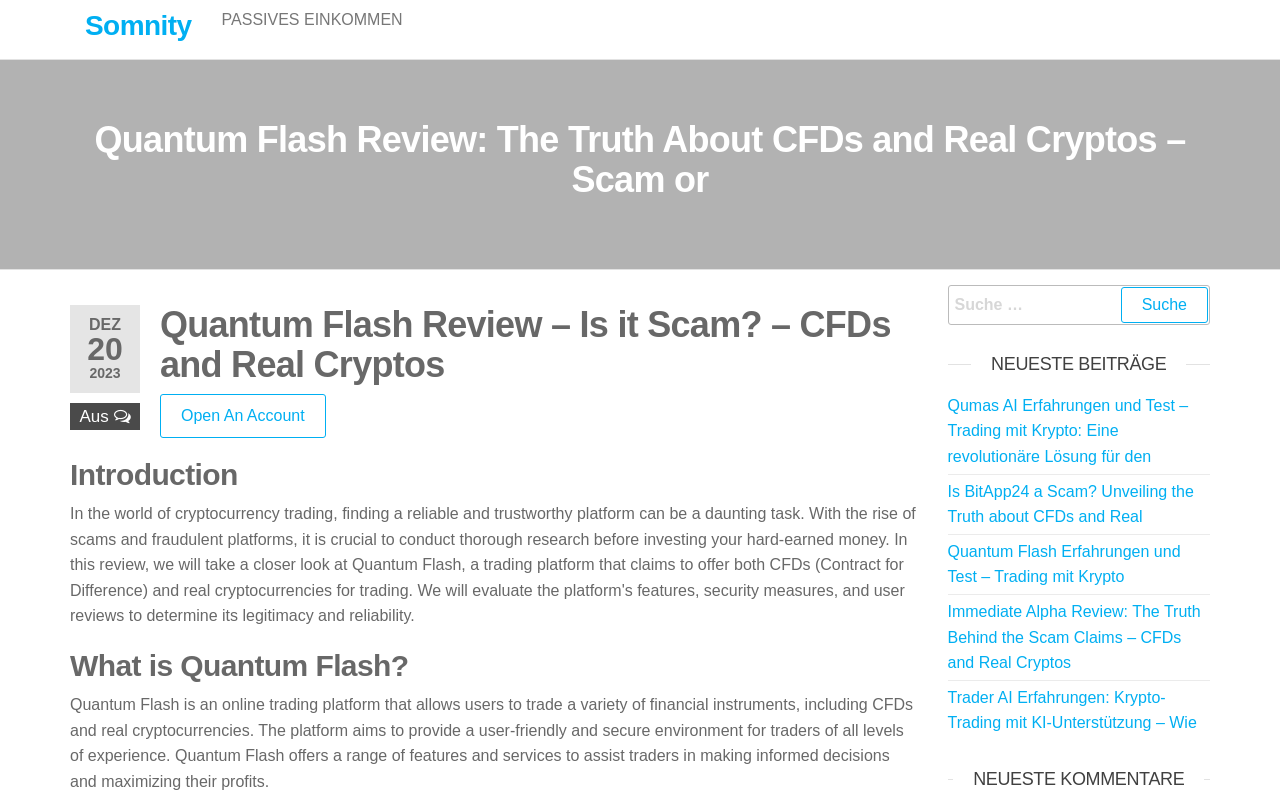Determine the bounding box coordinates for the clickable element required to fulfill the instruction: "Search for something". Provide the coordinates as four float numbers between 0 and 1, i.e., [left, top, right, bottom].

[0.74, 0.384, 0.945, 0.434]